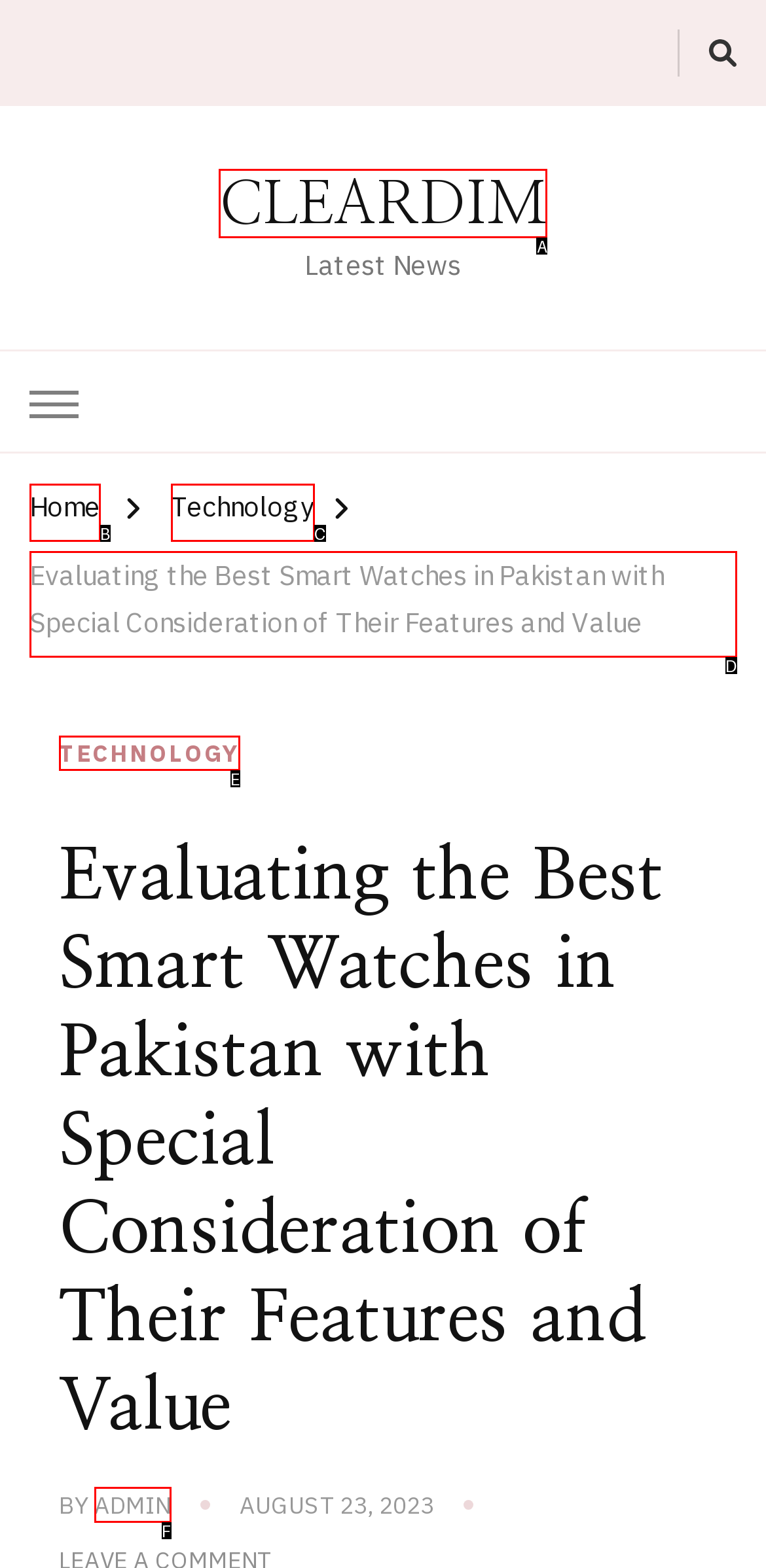Refer to the description: Technology and choose the option that best fits. Provide the letter of that option directly from the options.

E